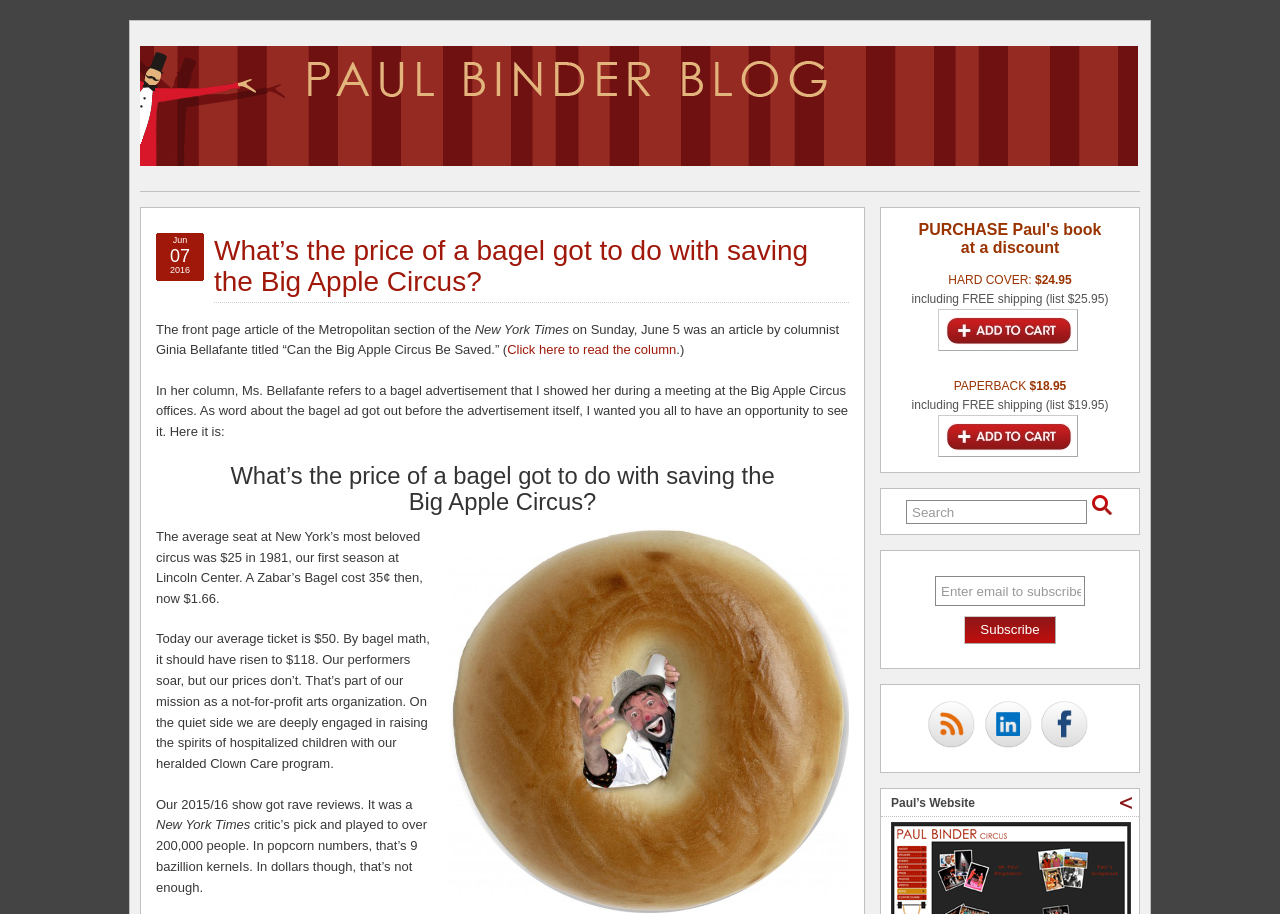What is the price of the hardcover book?
Please provide a single word or phrase as your answer based on the screenshot.

$24.95